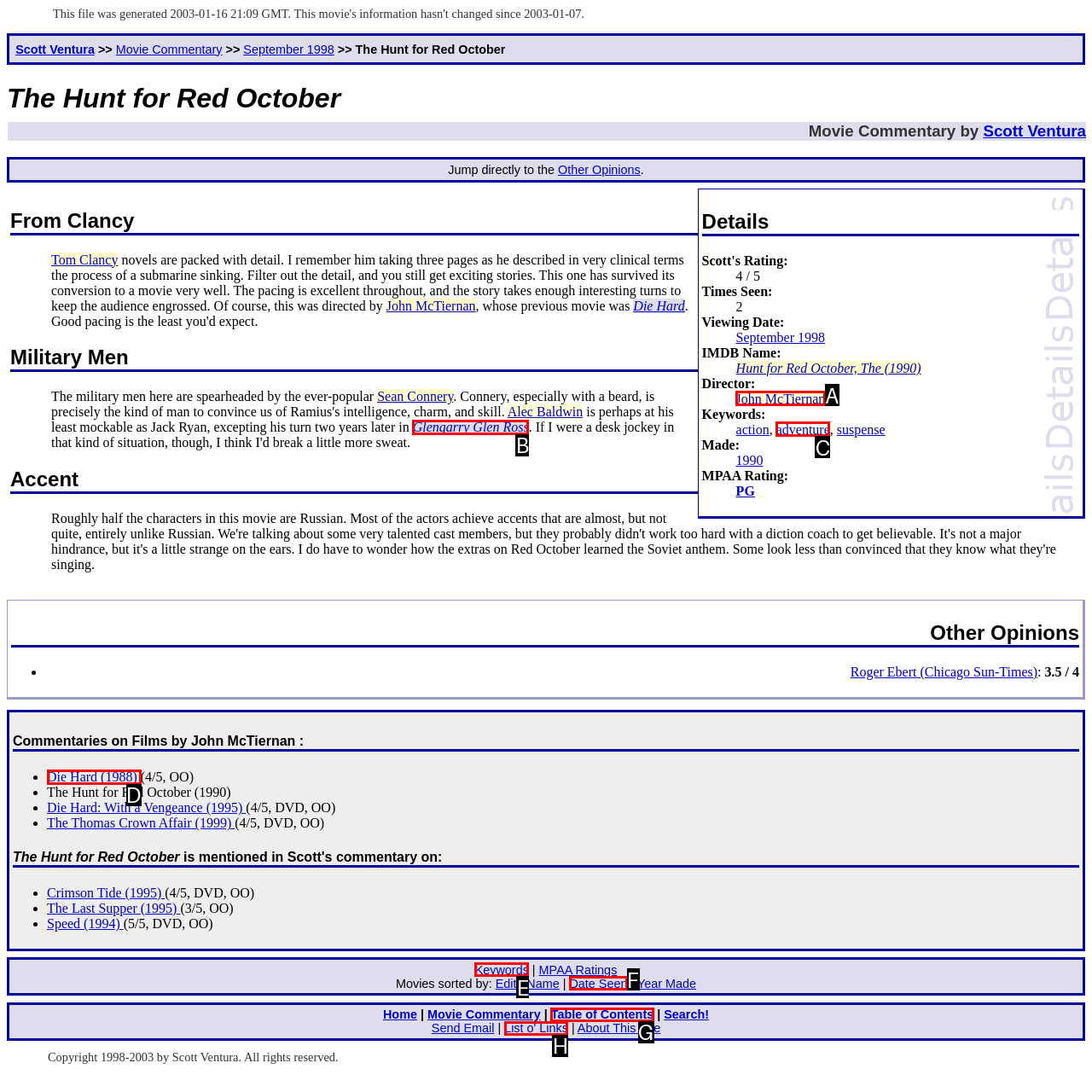Choose the HTML element that should be clicked to achieve this task: Read the commentary on Die Hard
Respond with the letter of the correct choice.

D